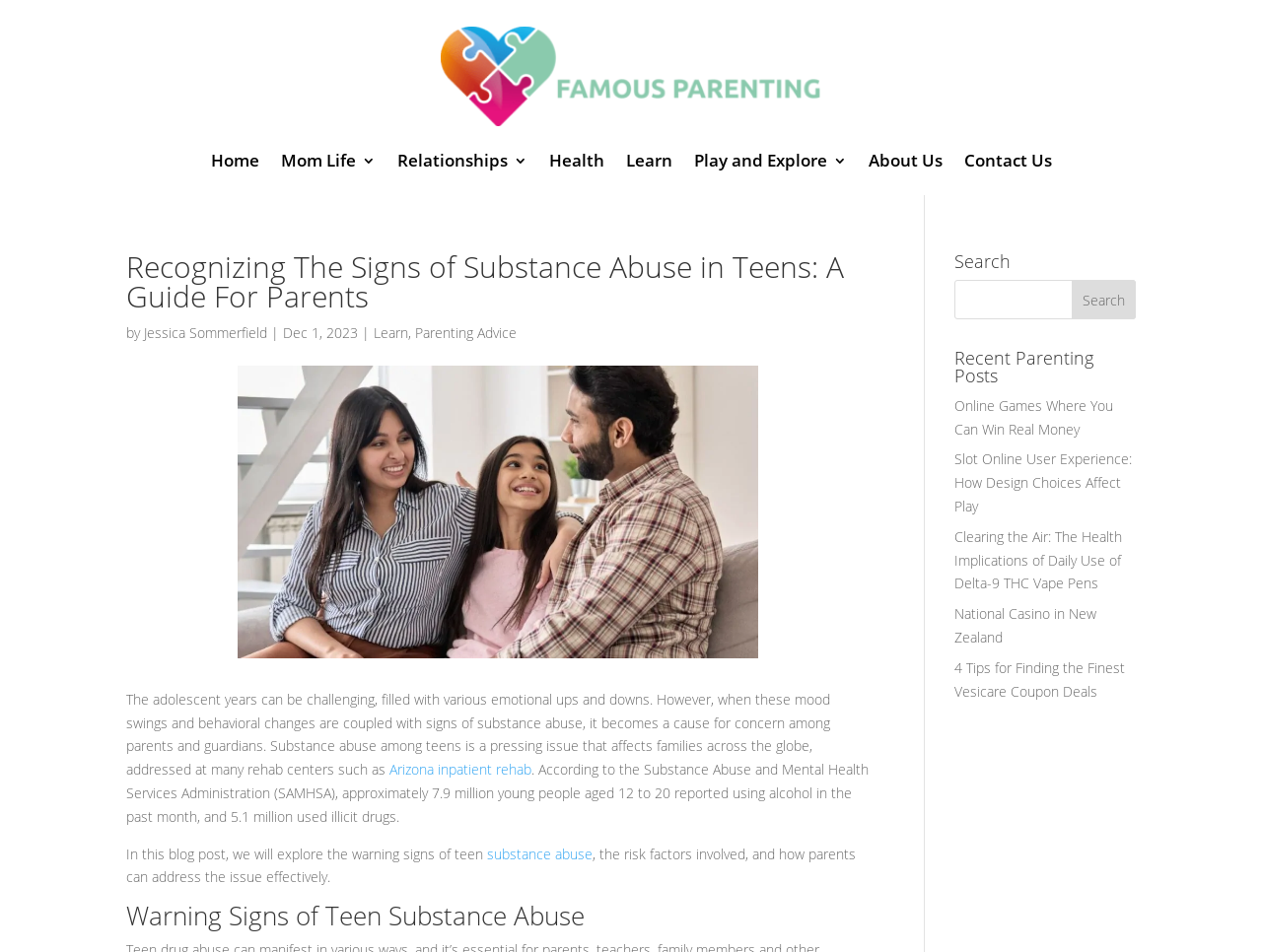Find the bounding box coordinates of the element to click in order to complete this instruction: "Click the 'Home' link". The bounding box coordinates must be four float numbers between 0 and 1, denoted as [left, top, right, bottom].

[0.167, 0.161, 0.205, 0.184]